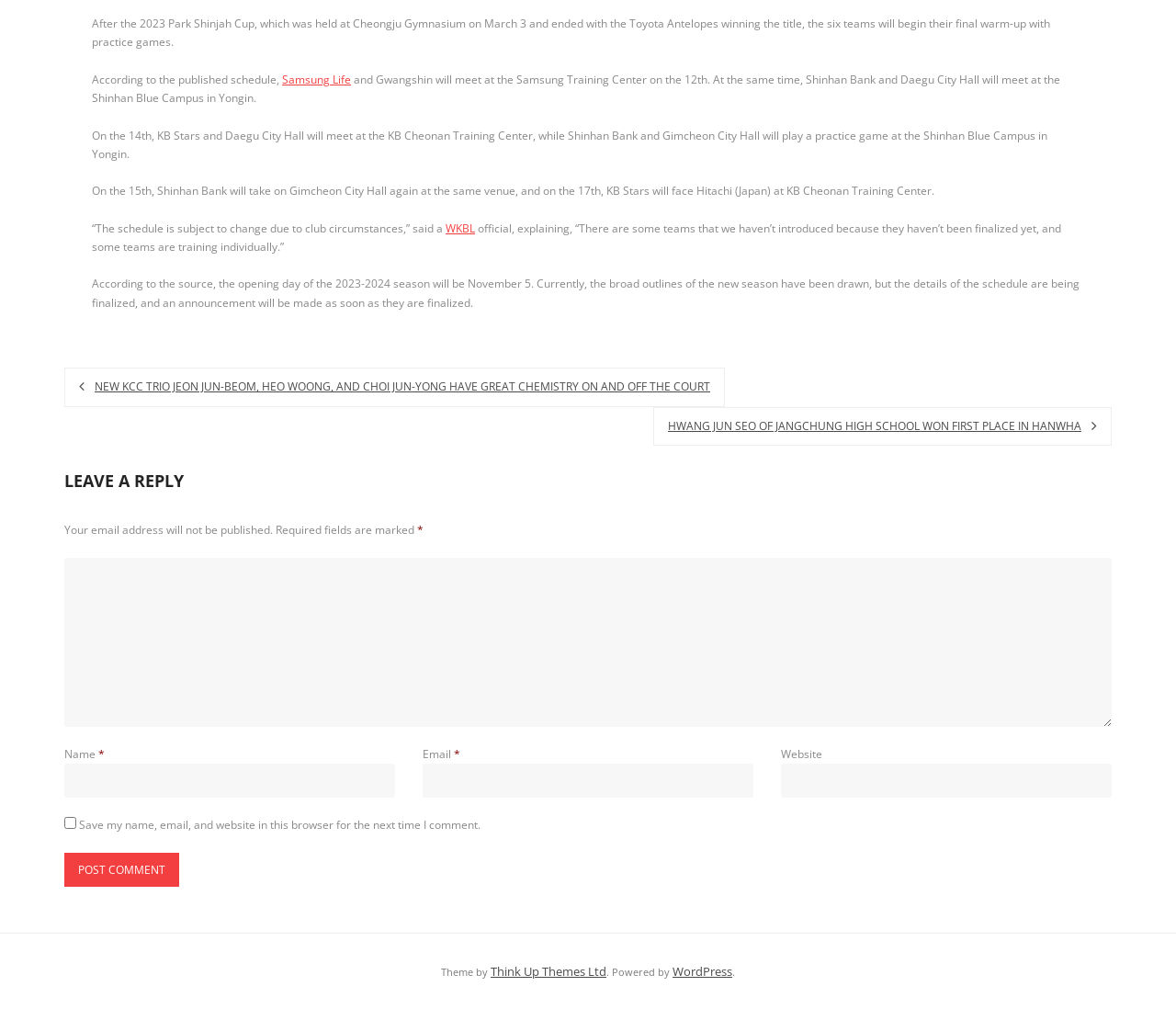Examine the image and give a thorough answer to the following question:
What is the purpose of the textbox that requires an email address?

The textbox that requires an email address is part of the comment section, where users can leave a reply. The email address is required to facilitate the comment process, as indicated by the label 'Email *' next to the textbox.